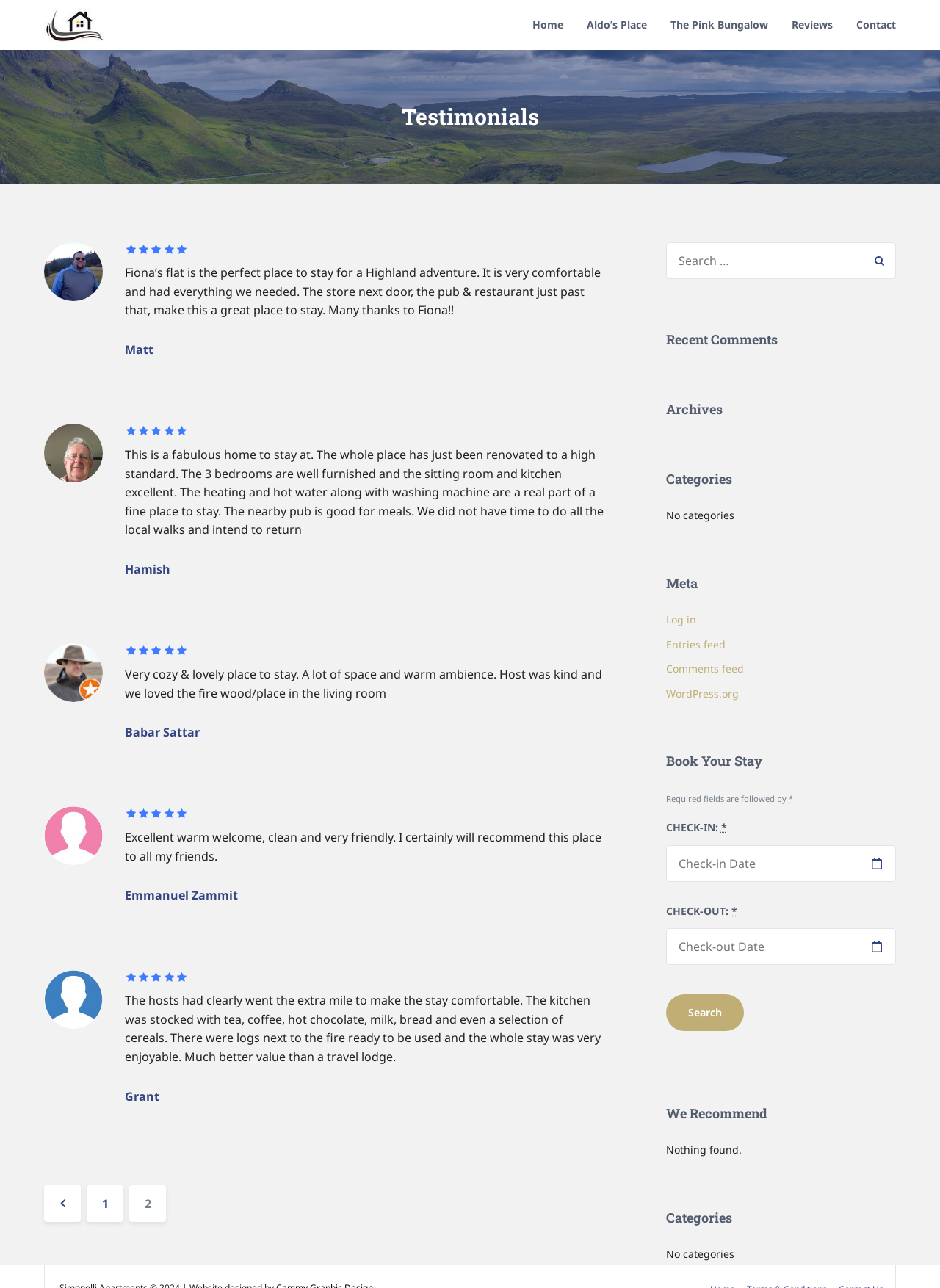Please locate the bounding box coordinates of the element that needs to be clicked to achieve the following instruction: "Search for something". The coordinates should be four float numbers between 0 and 1, i.e., [left, top, right, bottom].

[0.708, 0.188, 0.953, 0.216]